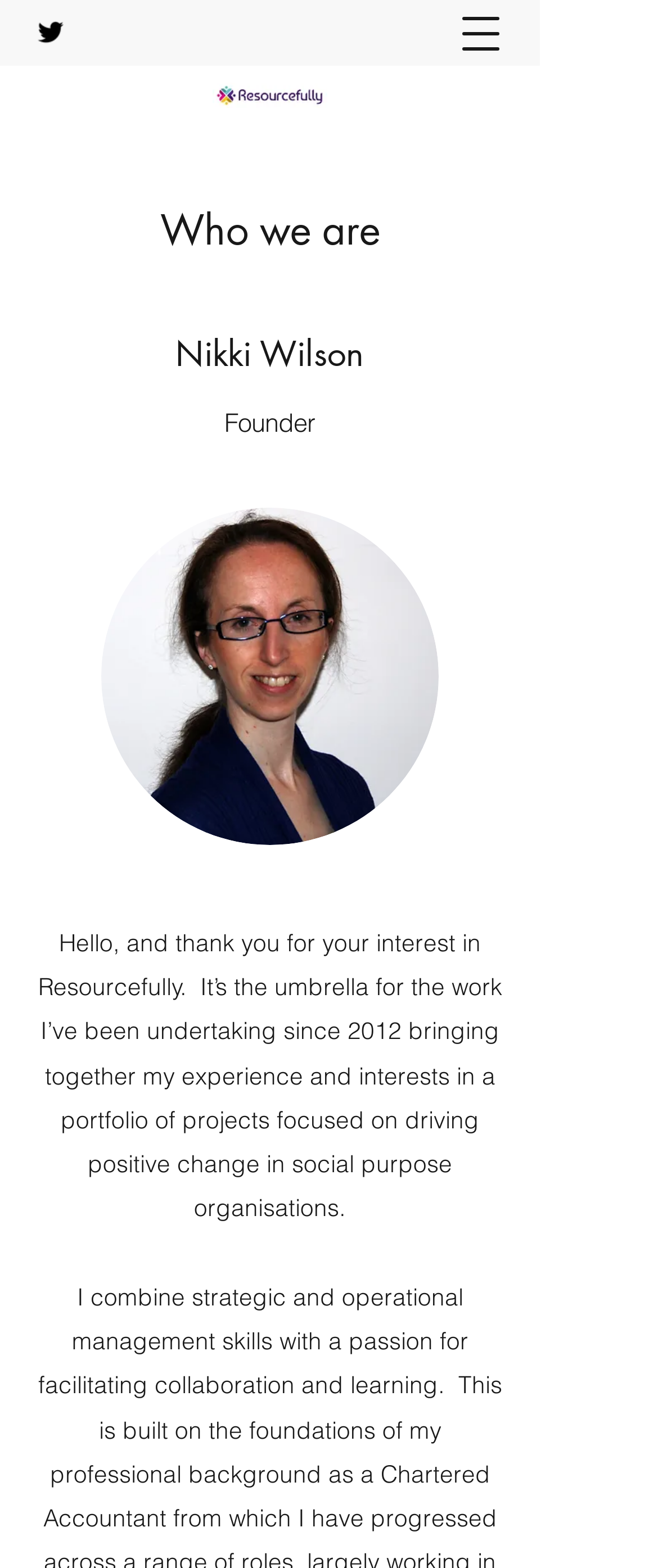Identify the bounding box for the element characterized by the following description: "aria-label="Open navigation menu"".

[0.679, 0.0, 0.782, 0.043]